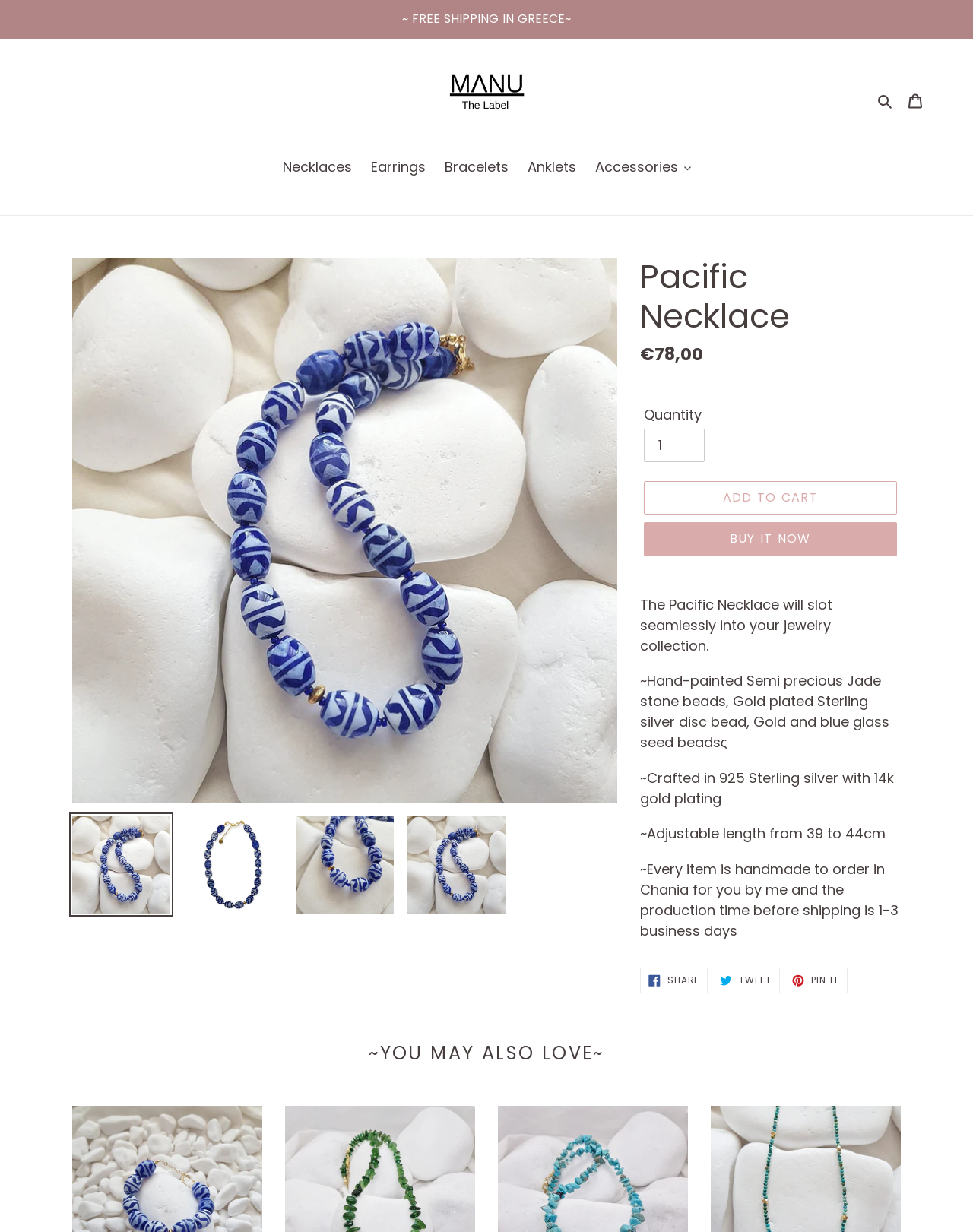What is the name of the product on this page?
Look at the image and construct a detailed response to the question.

The name of the product can be found in the heading element on the page, which is 'Pacific Necklace'. This is also confirmed by the image elements with the same name.